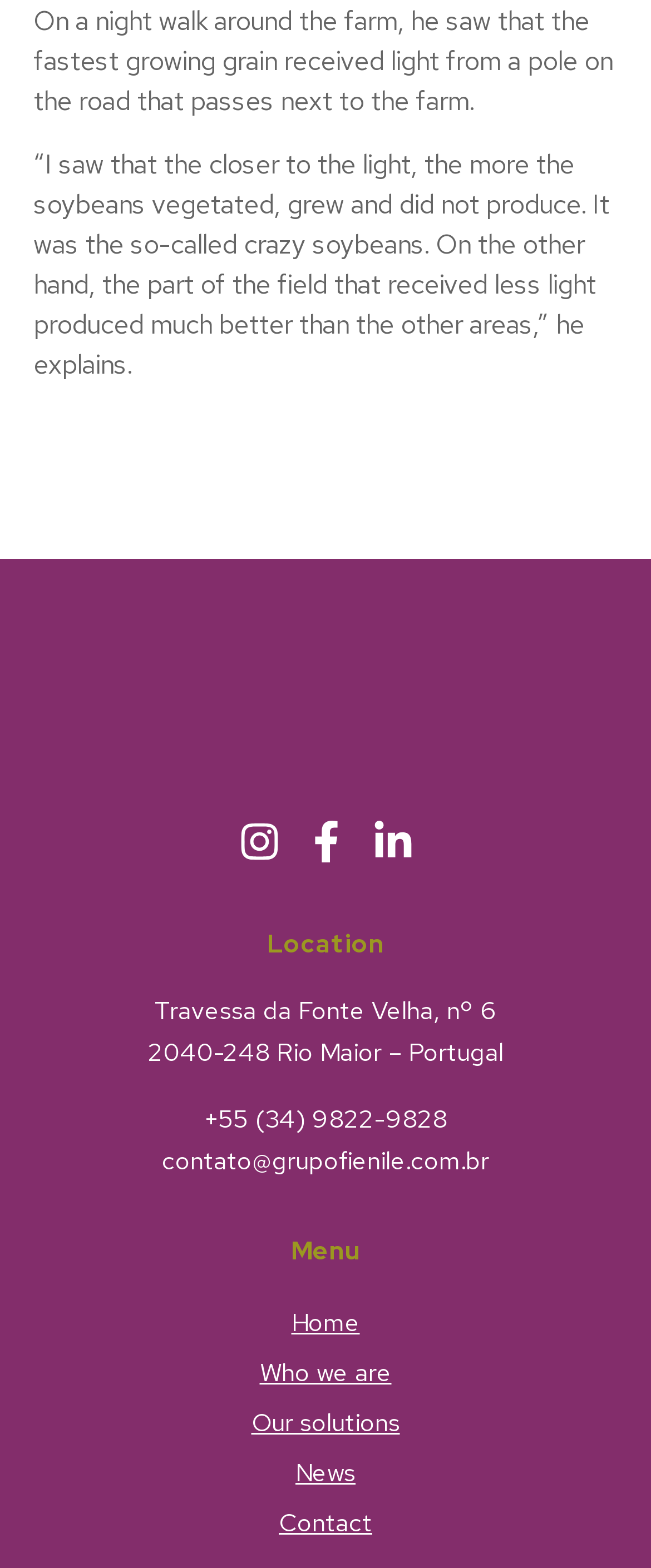Please locate the UI element described by "Our solutions" and provide its bounding box coordinates.

[0.386, 0.63, 0.614, 0.651]